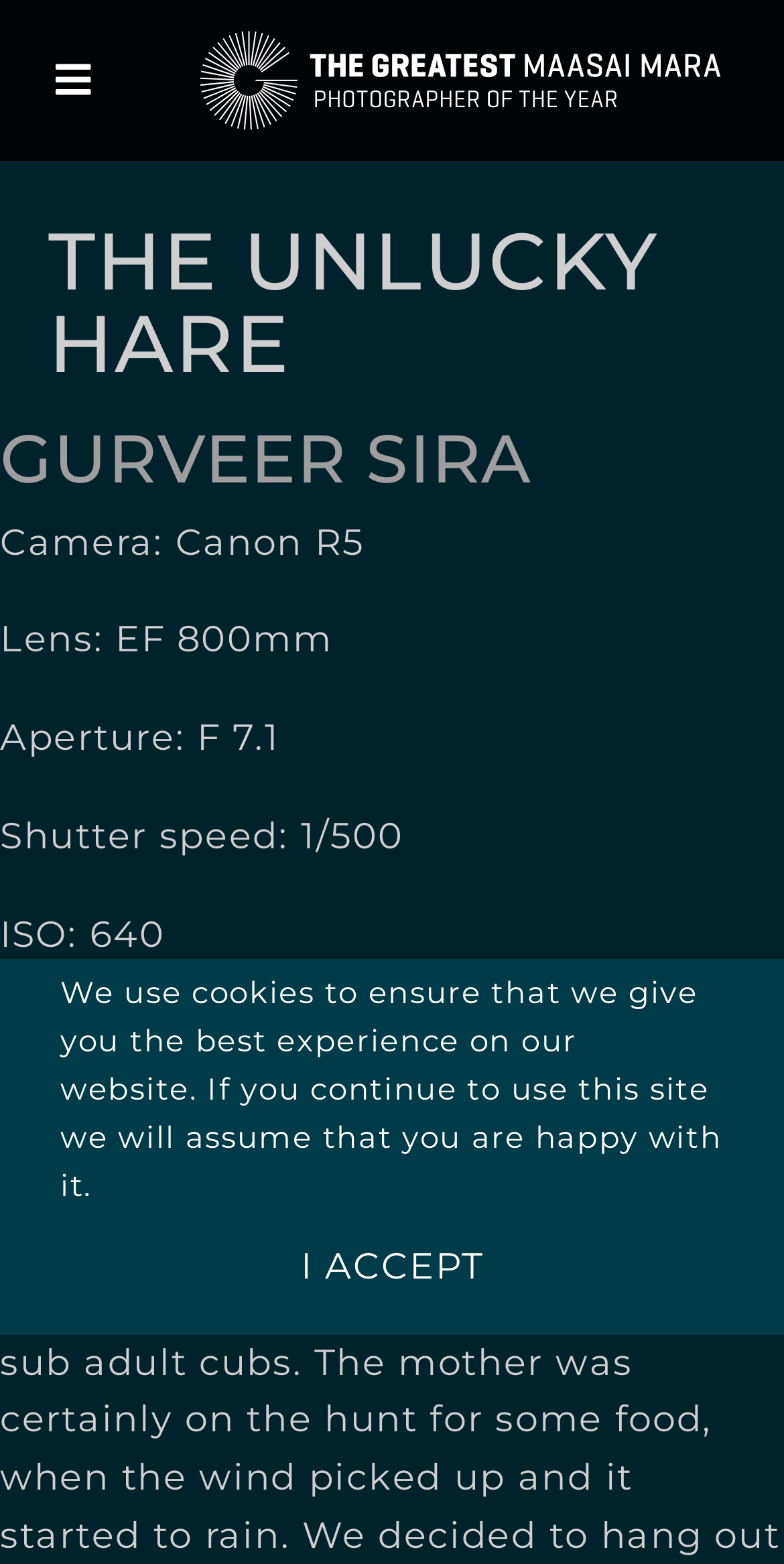Respond with a single word or phrase to the following question: What is the photographer's name?

Gurveer Sira